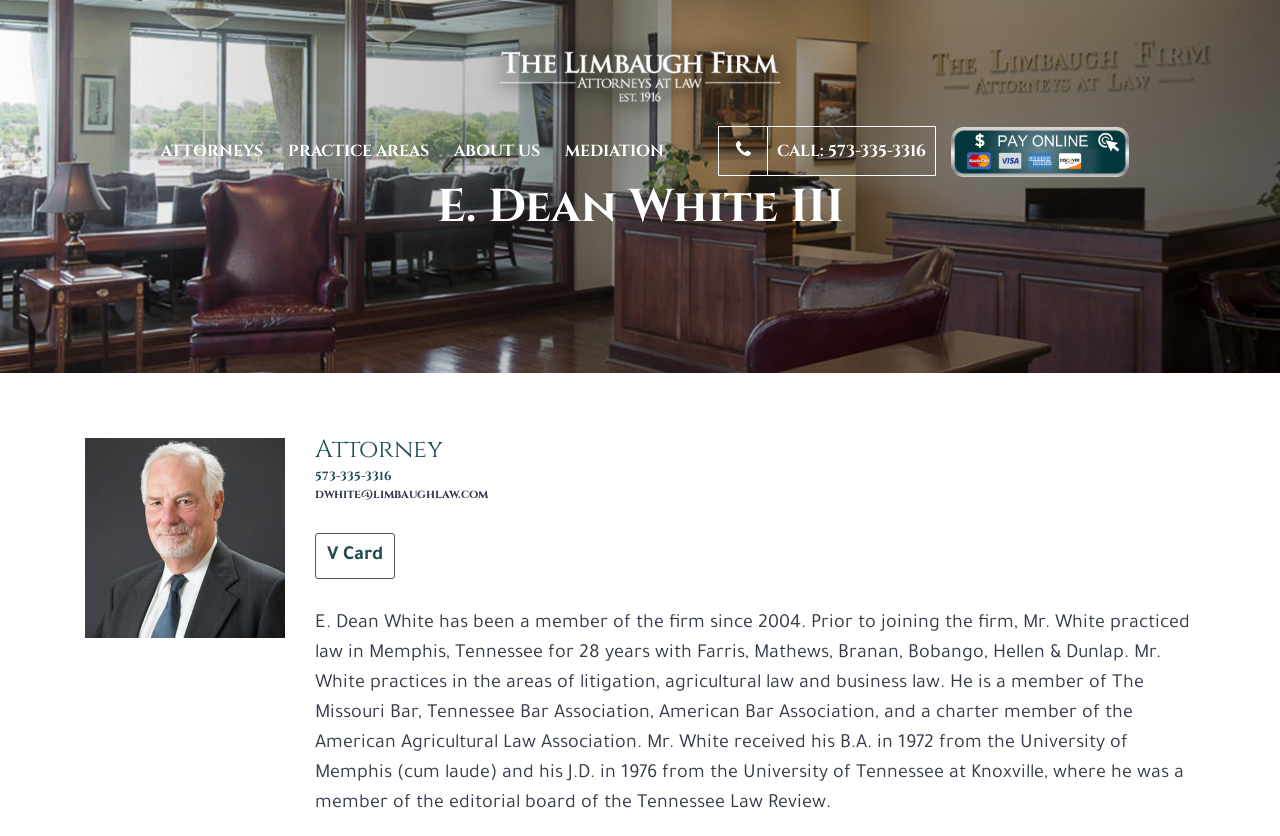Please identify the bounding box coordinates of where to click in order to follow the instruction: "Click the 'Can Turtles Develop Digestive Fungal Infections From High-Carb Diet?' link".

None